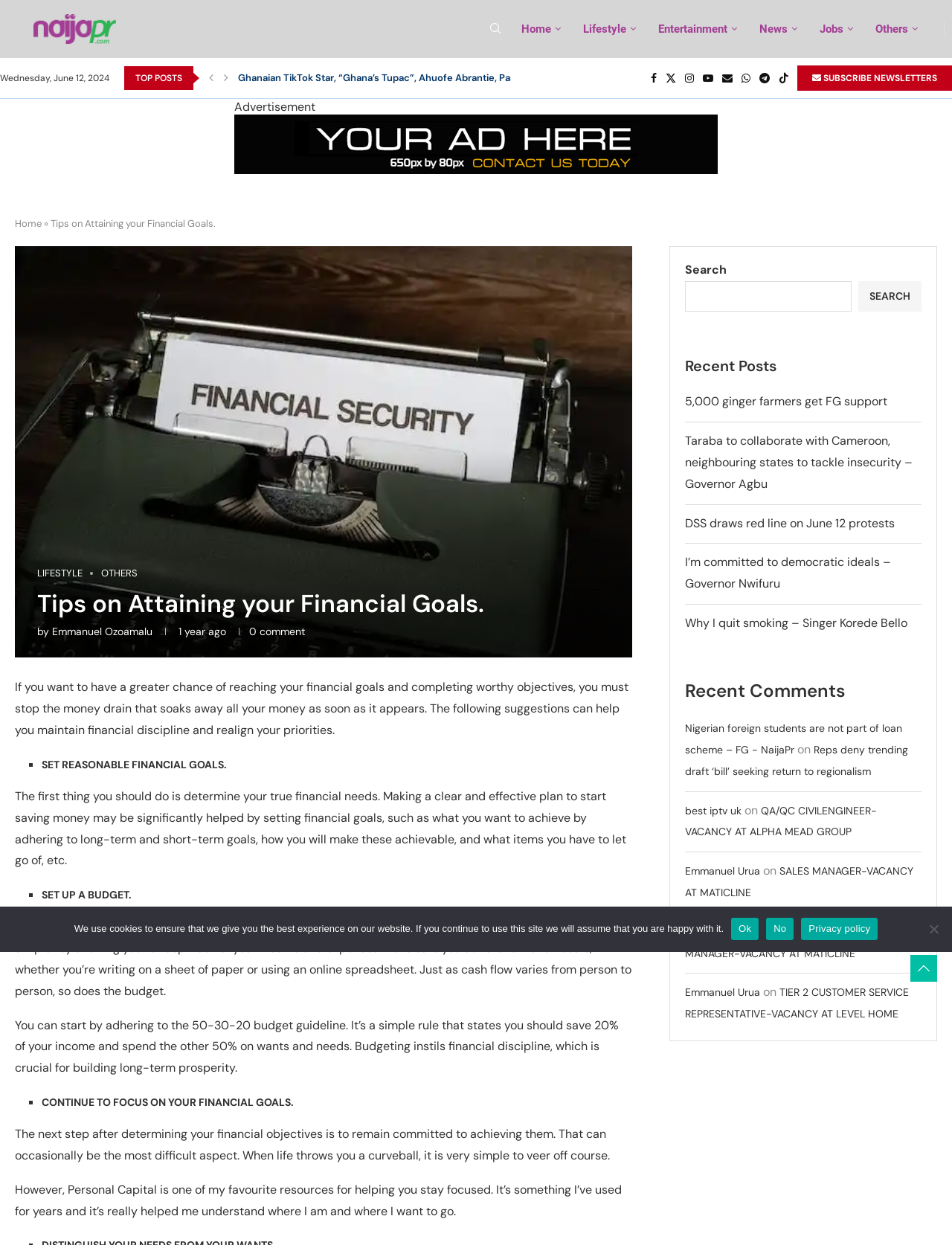Determine the bounding box coordinates of the region to click in order to accomplish the following instruction: "Read the 'Tips on Attaining your Financial Goals' article". Provide the coordinates as four float numbers between 0 and 1, specifically [left, top, right, bottom].

[0.039, 0.472, 0.64, 0.498]